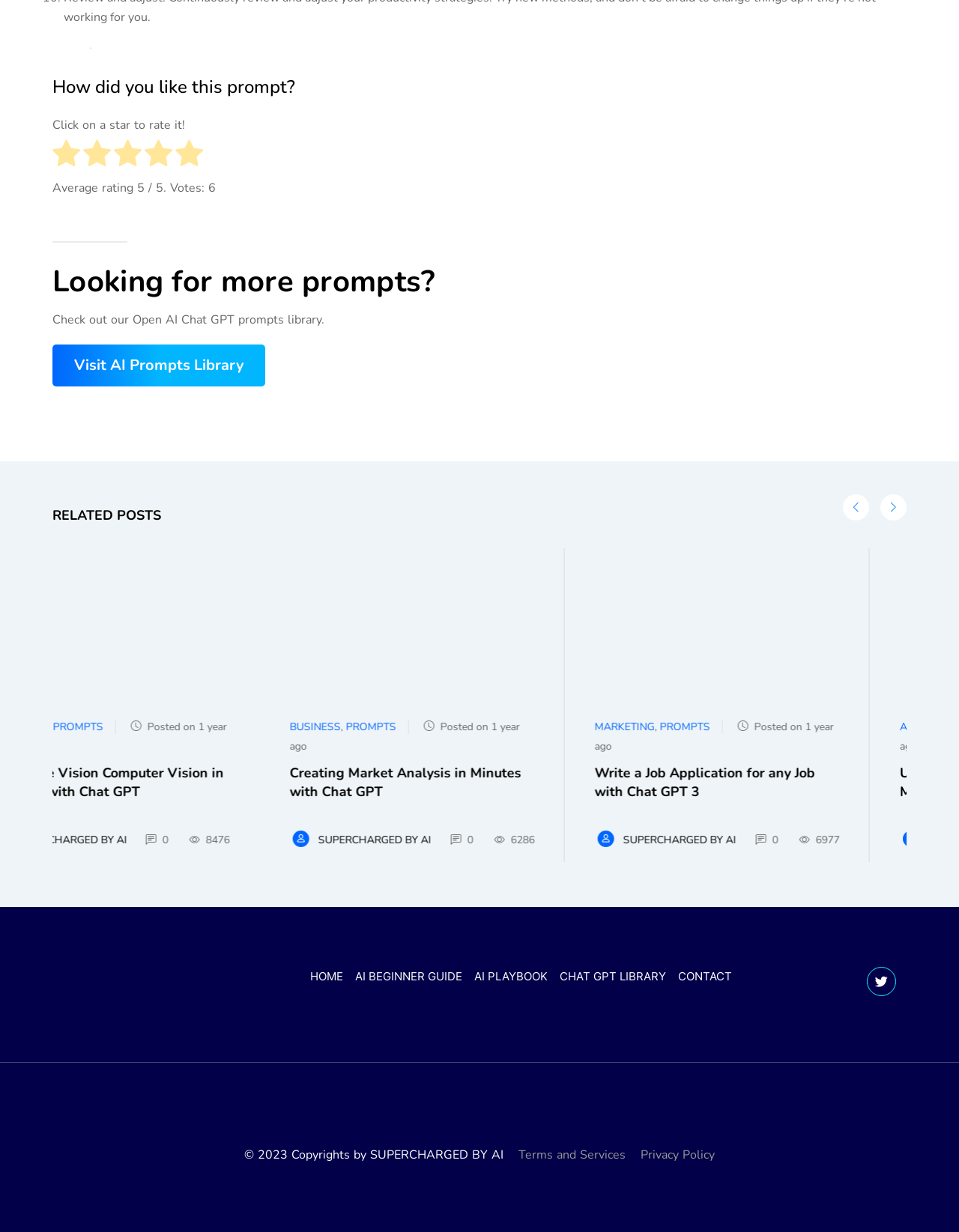Bounding box coordinates are specified in the format (top-left x, top-left y, bottom-right x, bottom-right y). All values are floating point numbers bounded between 0 and 1. Please provide the bounding box coordinate of the region this sentence describes: Visit AI Prompts Library

[0.055, 0.279, 0.277, 0.314]